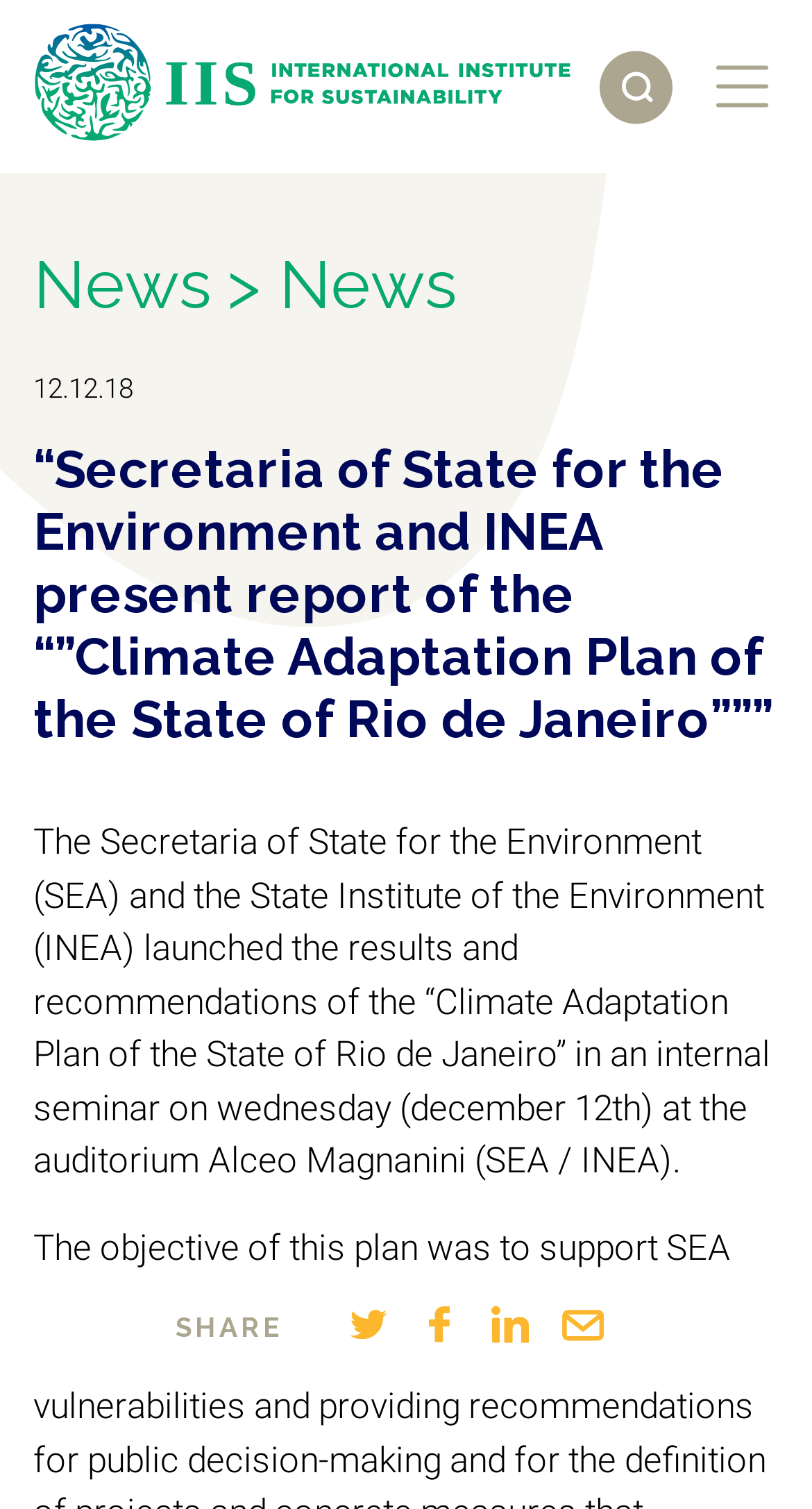Please provide the main heading of the webpage content.

News > News